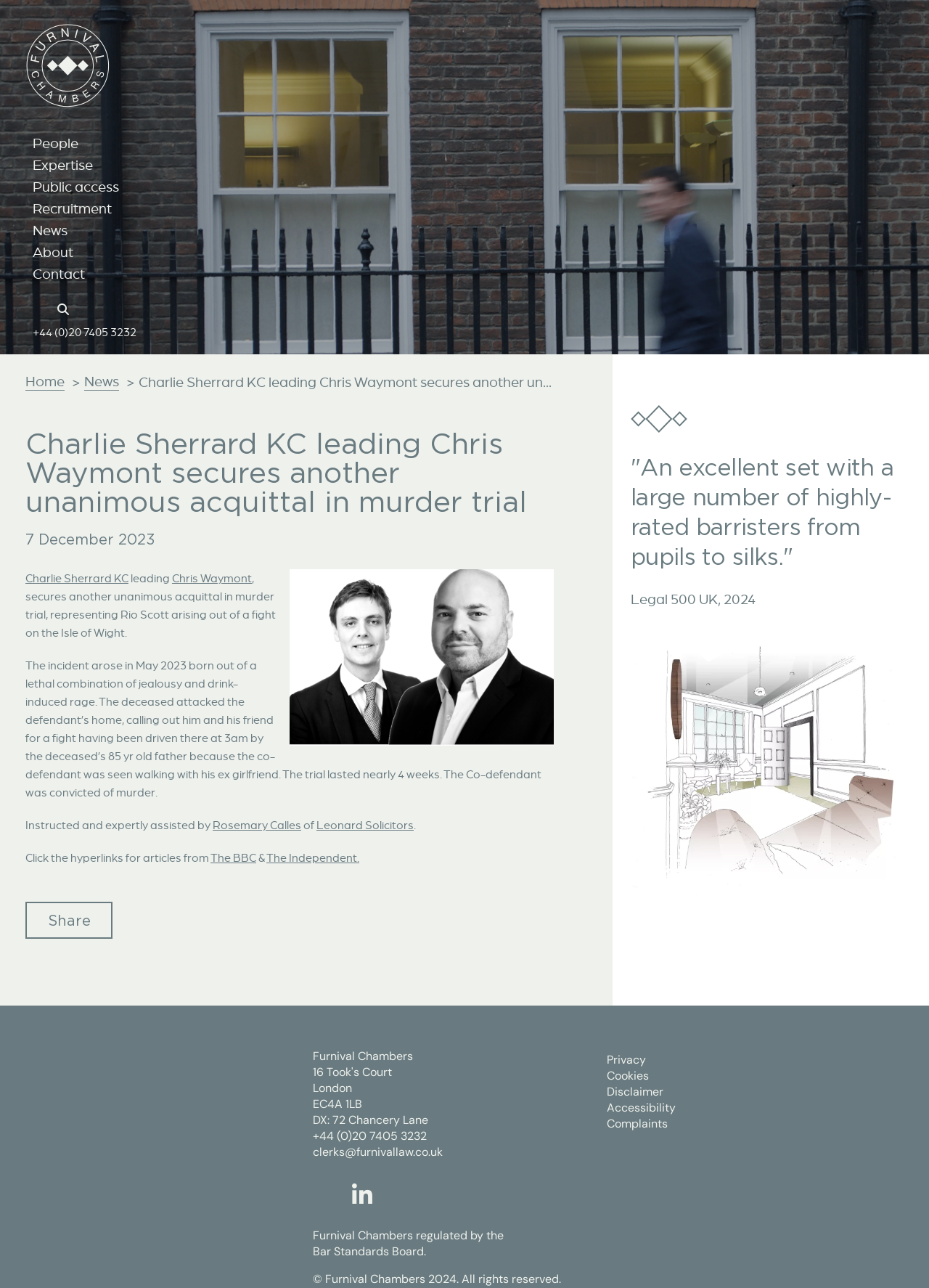What is the name of the publication that quoted Furnival Chambers?
Provide a well-explained and detailed answer to the question.

I found the answer by looking at the quote on the webpage, which says 'An excellent set with a large number of highly-rated barristers from pupils to silks' and is attributed to 'Legal 500 UK, 2024'.